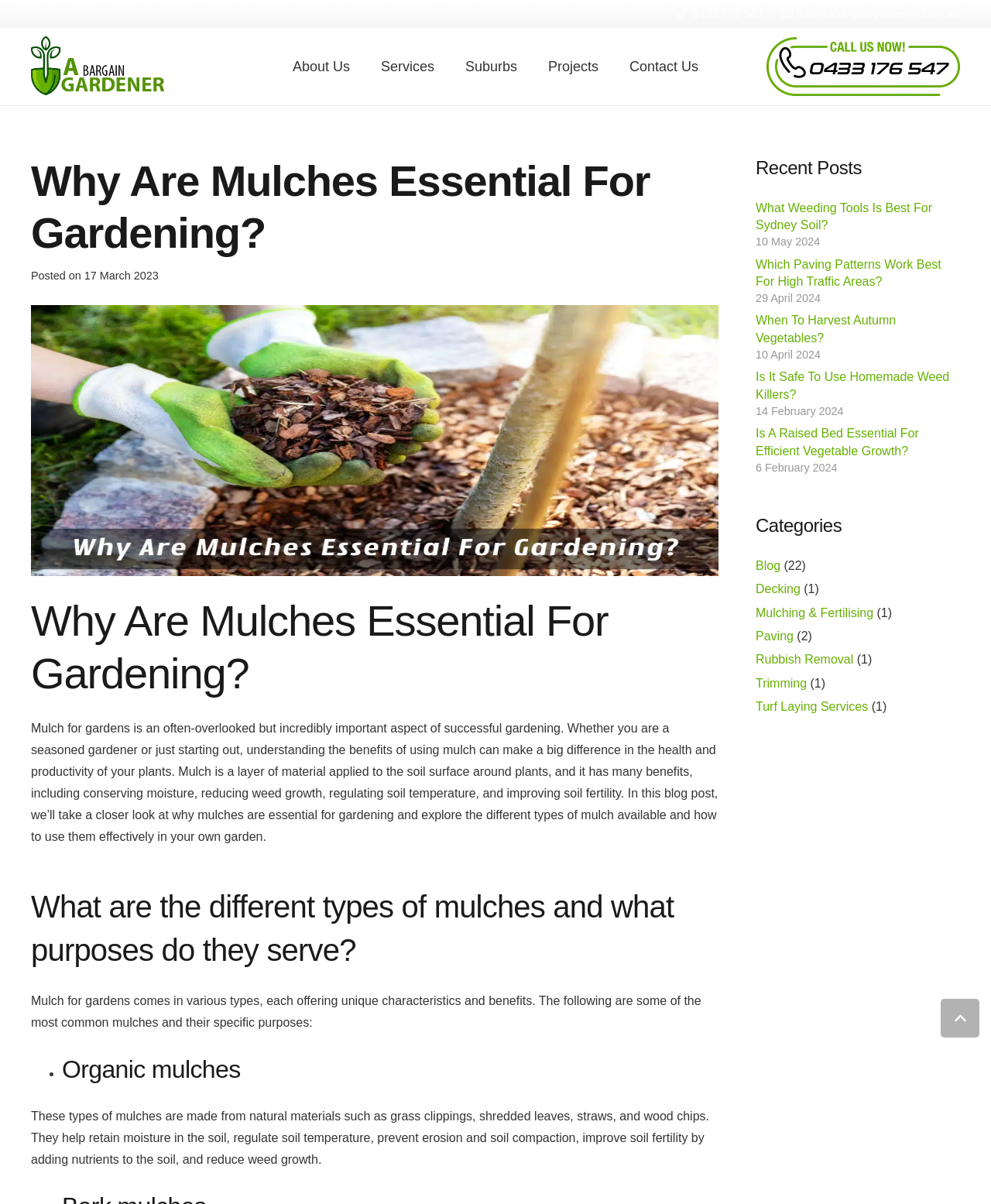Give a short answer to this question using one word or a phrase:
How many types of mulches are mentioned in the article?

One